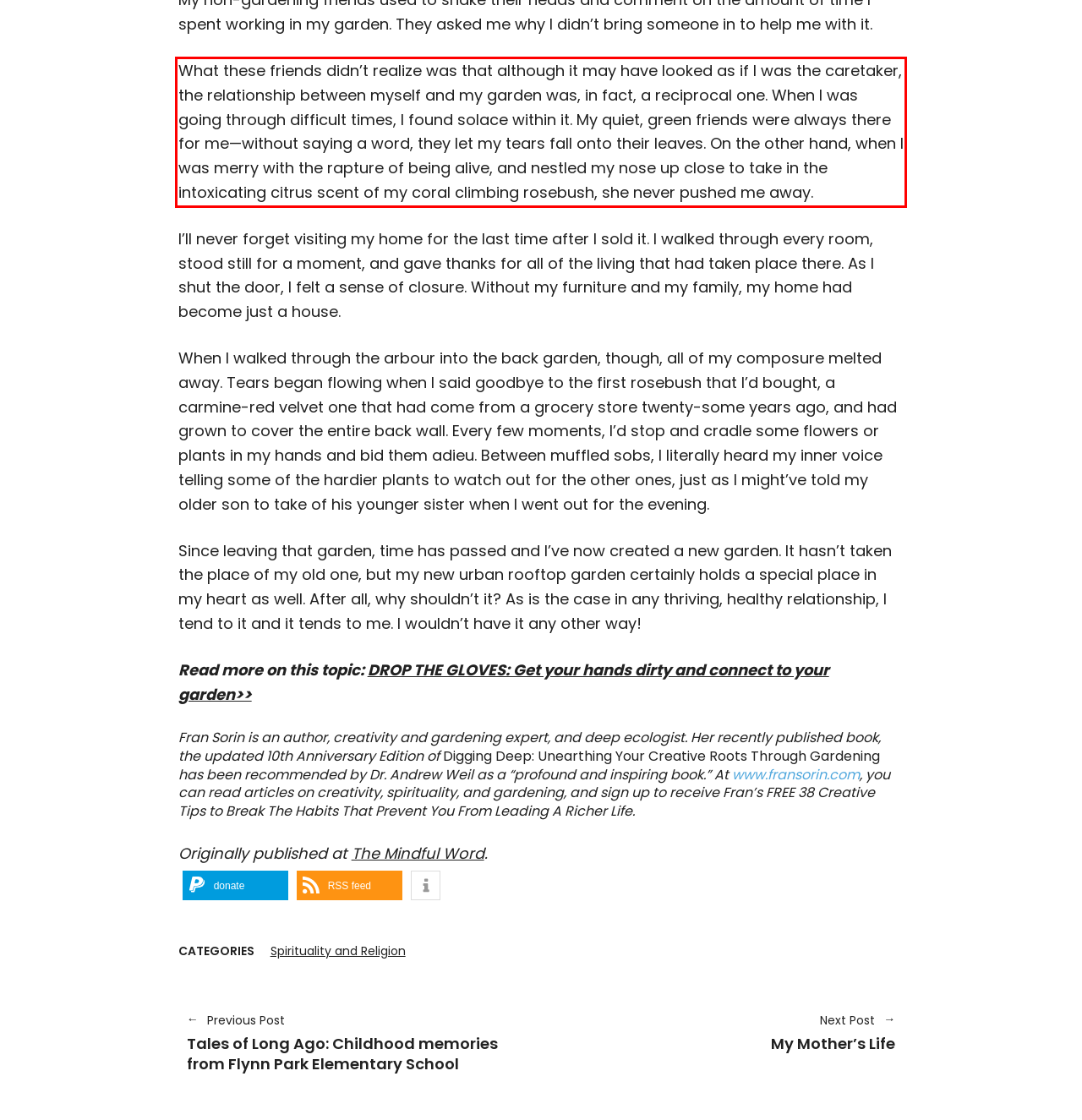From the given screenshot of a webpage, identify the red bounding box and extract the text content within it.

What these friends didn’t realize was that although it may have looked as if I was the caretaker, the relationship between myself and my garden was, in fact, a reciprocal one. When I was going through difficult times, I found solace within it. My quiet, green friends were always there for me—without saying a word, they let my tears fall onto their leaves. On the other hand, when I was merry with the rapture of being alive, and nestled my nose up close to take in the intoxicating citrus scent of my coral climbing rosebush, she never pushed me away.